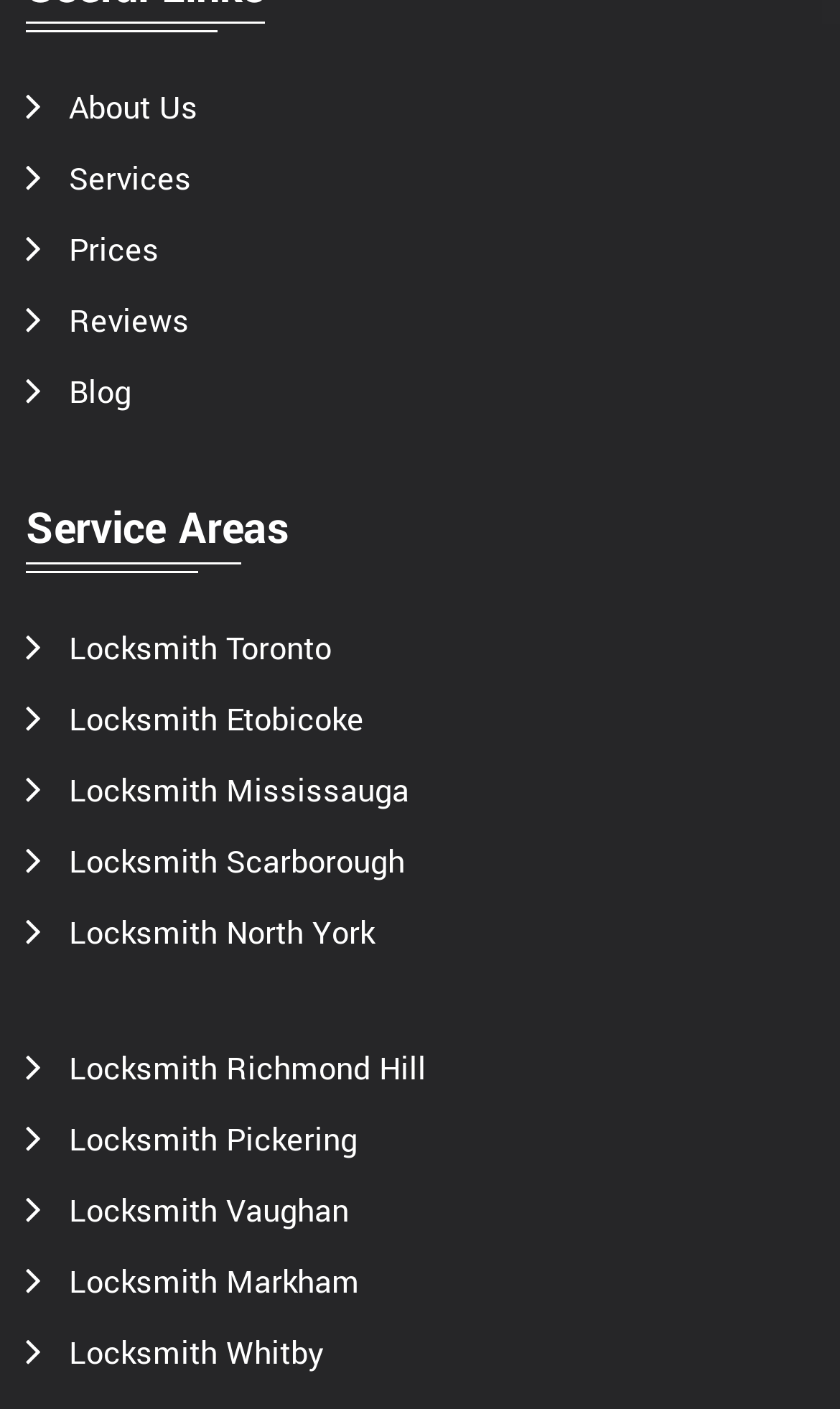Use the details in the image to answer the question thoroughly: 
How many service areas are listed?

By counting the number of links provided under the 'Service Areas' section, it can be determined that there are 9 service areas listed, including Toronto, Etobicoke, Mississauga, and others.